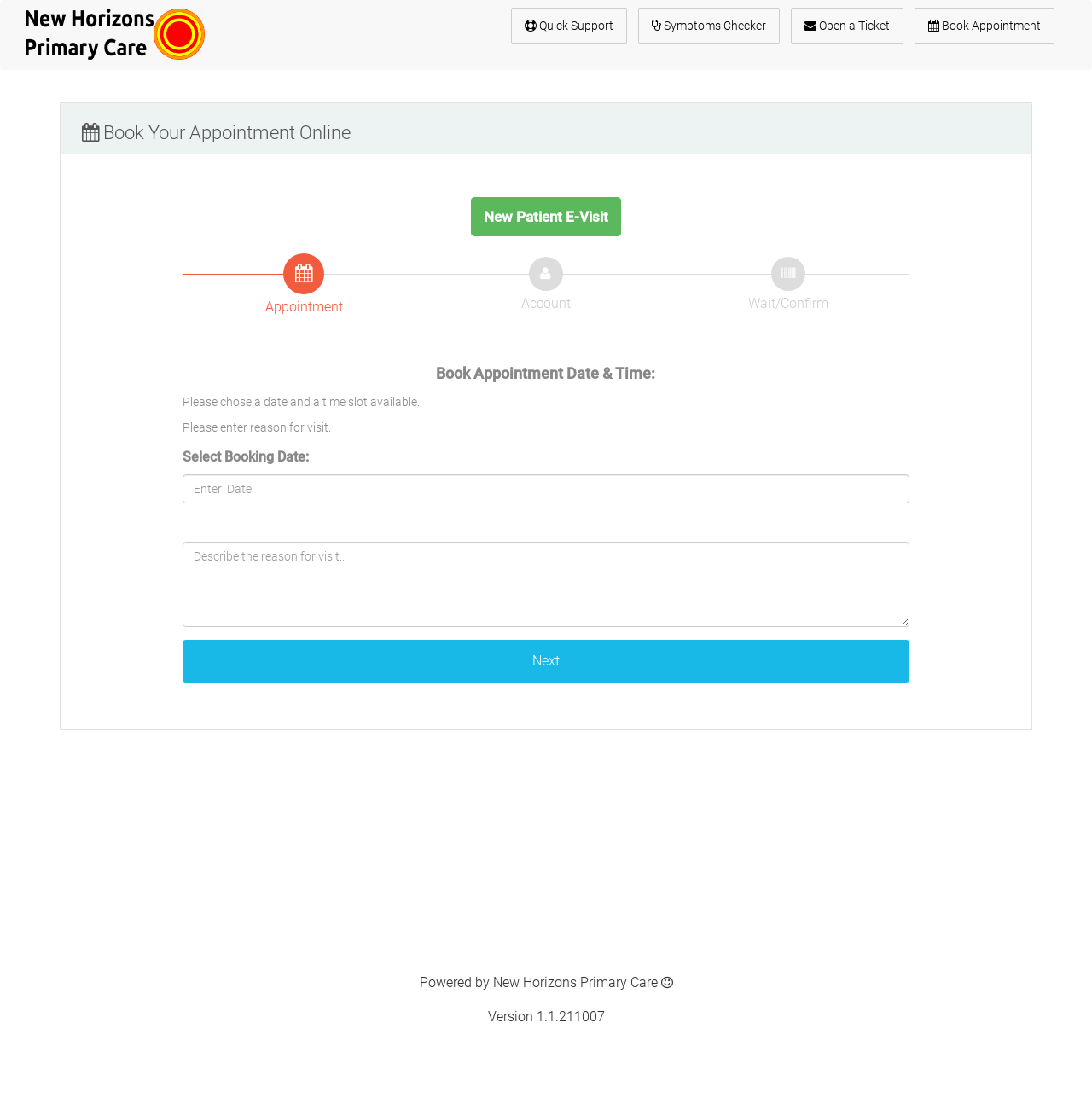Pinpoint the bounding box coordinates for the area that should be clicked to perform the following instruction: "Click on Open a Ticket".

[0.725, 0.008, 0.827, 0.039]